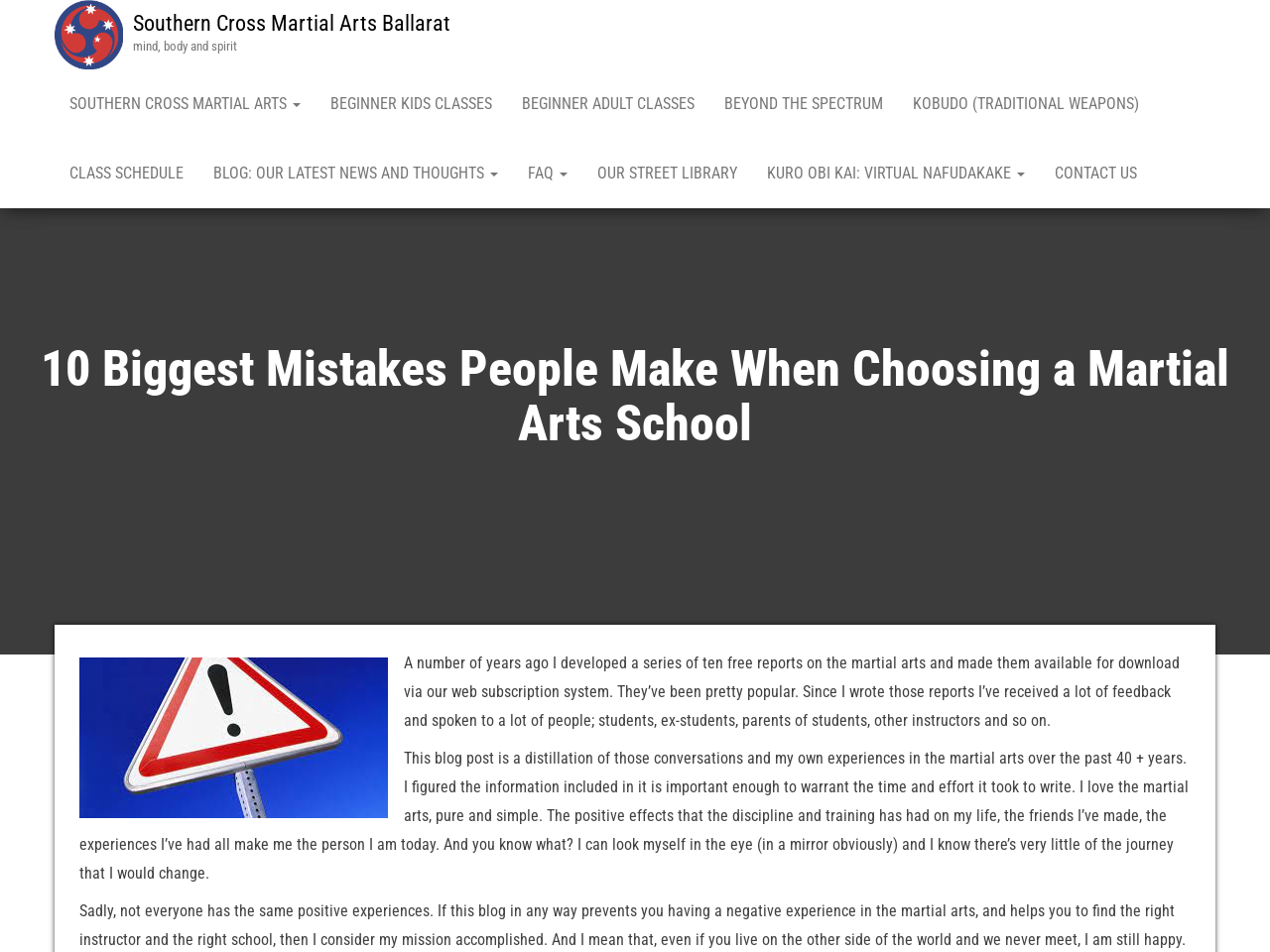Pinpoint the bounding box coordinates of the area that must be clicked to complete this instruction: "Visit the Southern Cross Martial Arts Ballarat homepage".

[0.043, 0.025, 0.105, 0.045]